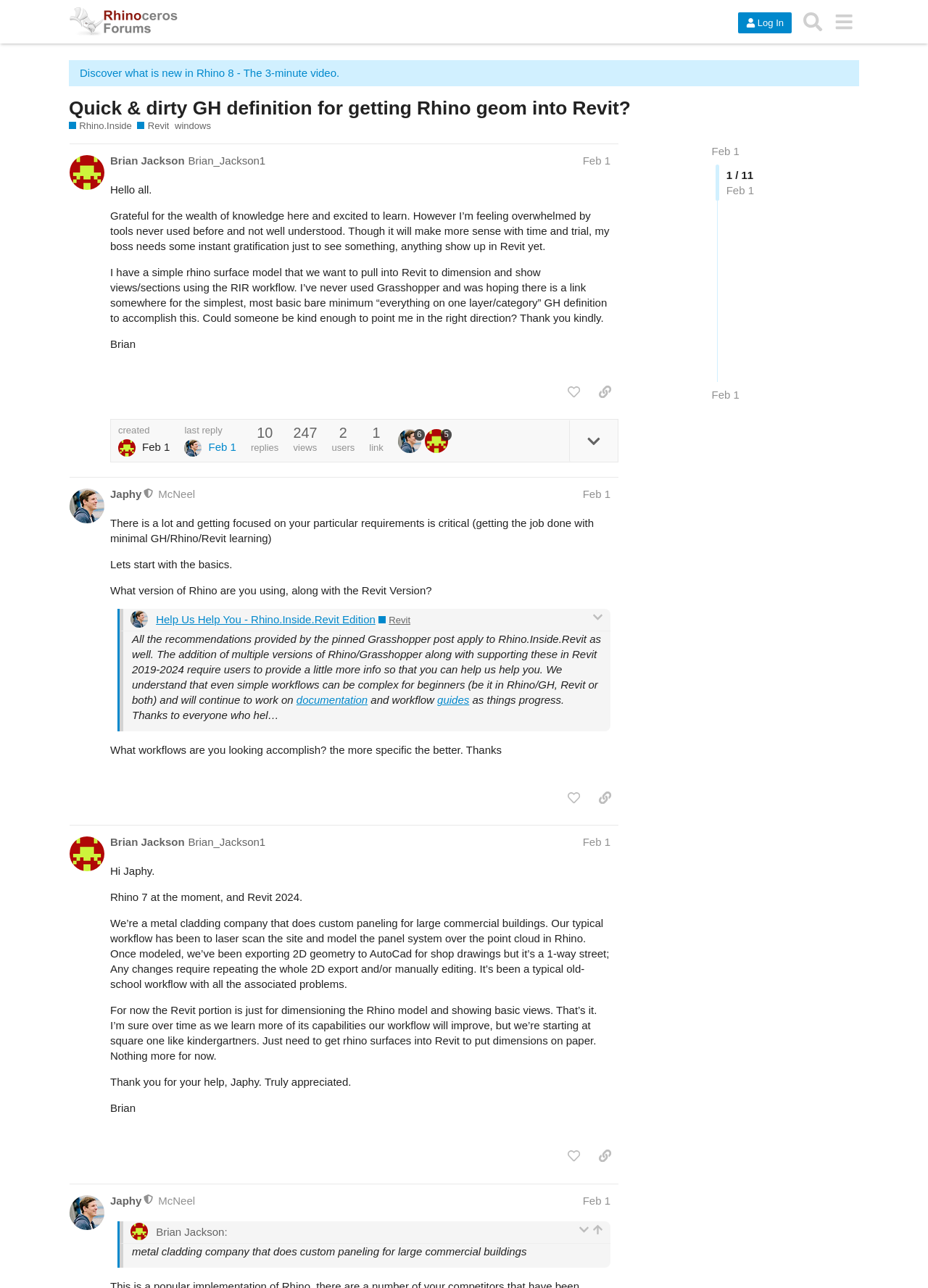Write a detailed summary of the webpage, including text, images, and layout.

This webpage appears to be a forum discussion thread on the McNeel Forum, specifically focused on Rhino.Inside and Revit. At the top of the page, there is a header section with a link to the McNeel Forum, a login button, a search button, and a menu button. Below this, there is a heading that reads "Quick & dirty GH definition for getting Rhino geom into Revit?".

The main content of the page is divided into three sections, each representing a post from a different user. The first post, from user Brian_Jackson1, is a lengthy text that expresses gratitude for the wealth of knowledge on the forum and excitement to learn, but also feeling overwhelmed by new tools. The user asks for help in creating a simple Grasshopper definition to pull a Rhino surface model into Revit.

The second post, from user Japhy, who is a moderator, responds to the initial post and asks for more specific information about the user's requirements, including the version of Rhino and Revit being used. This post also includes a link to a helpful guide titled "Help Us Help You - Rhino.Inside.Revit Edition".

The third post, again from user Brian_Jackson1, is a response to the moderator's post and likely continues the conversation.

Throughout the page, there are various buttons and links, including "like this post", "copy a link to this post to clipboard", and links to other relevant topics or guides. There are also some images and icons scattered throughout the page, but no prominent images or graphics.